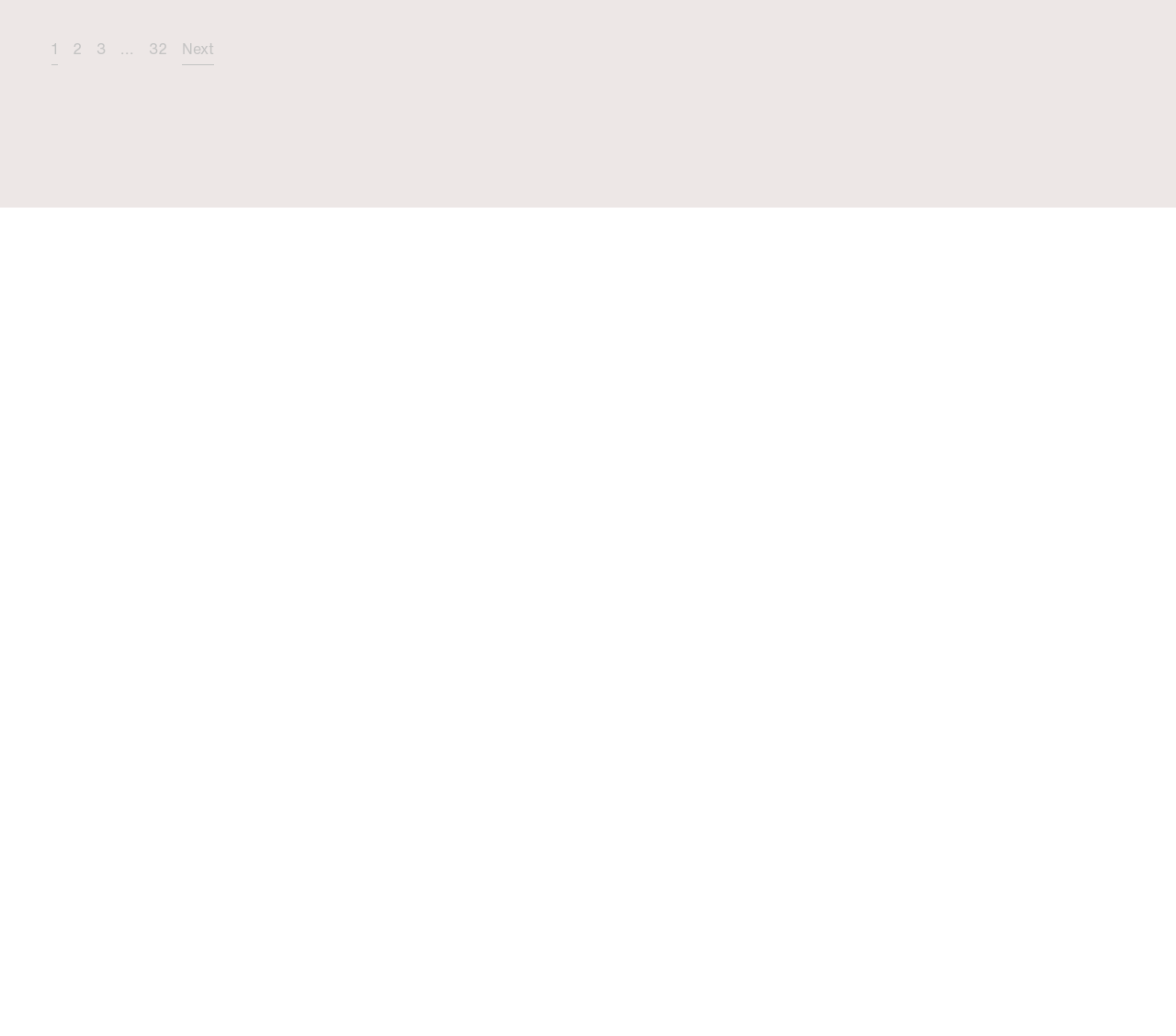Can you find the bounding box coordinates for the element to click on to achieve the instruction: "Email Øyvind Eidissen"?

[0.804, 0.372, 0.962, 0.393]